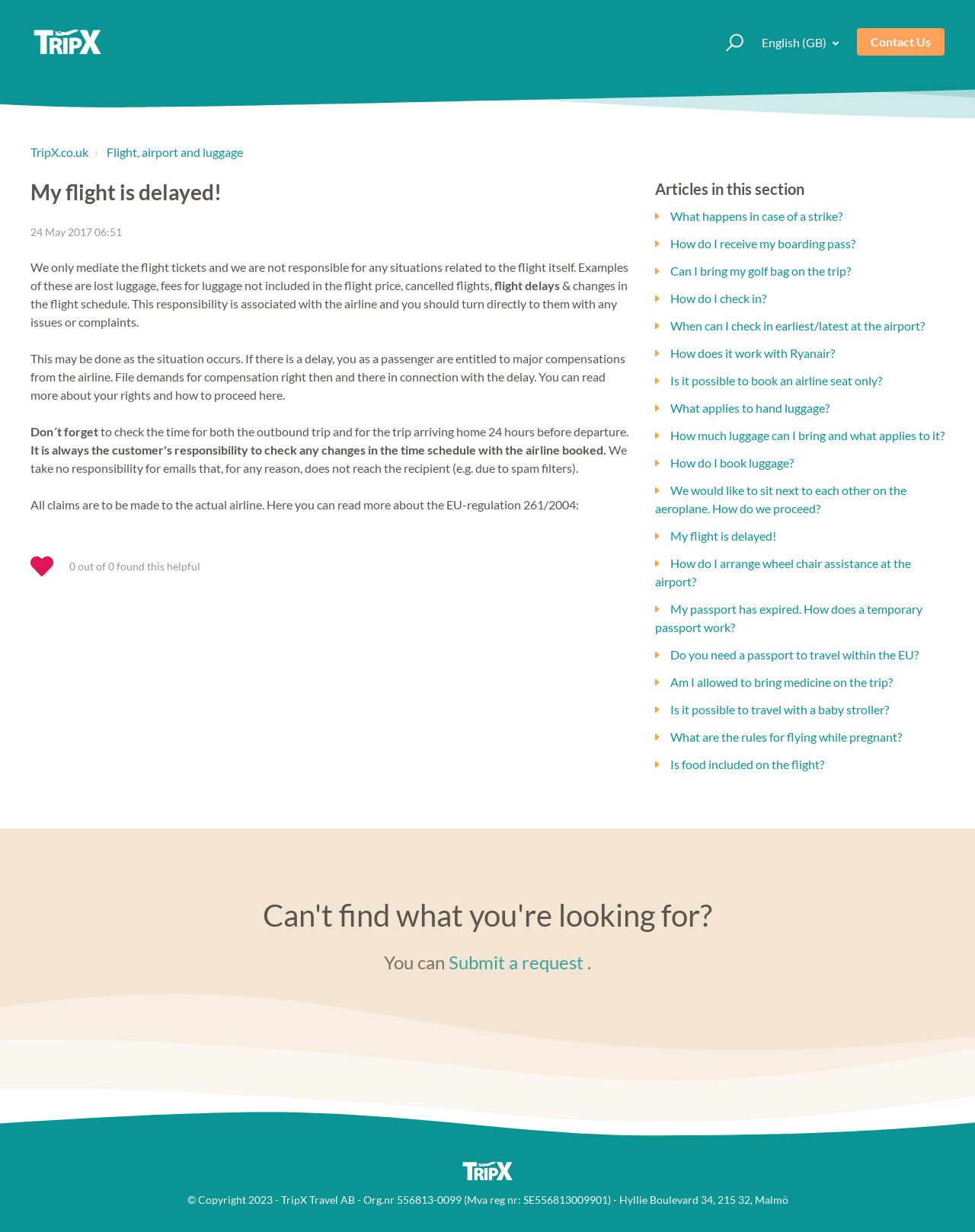Find and specify the bounding box coordinates that correspond to the clickable region for the instruction: "Click the 'My flight is delayed!' link".

[0.672, 0.429, 0.796, 0.441]